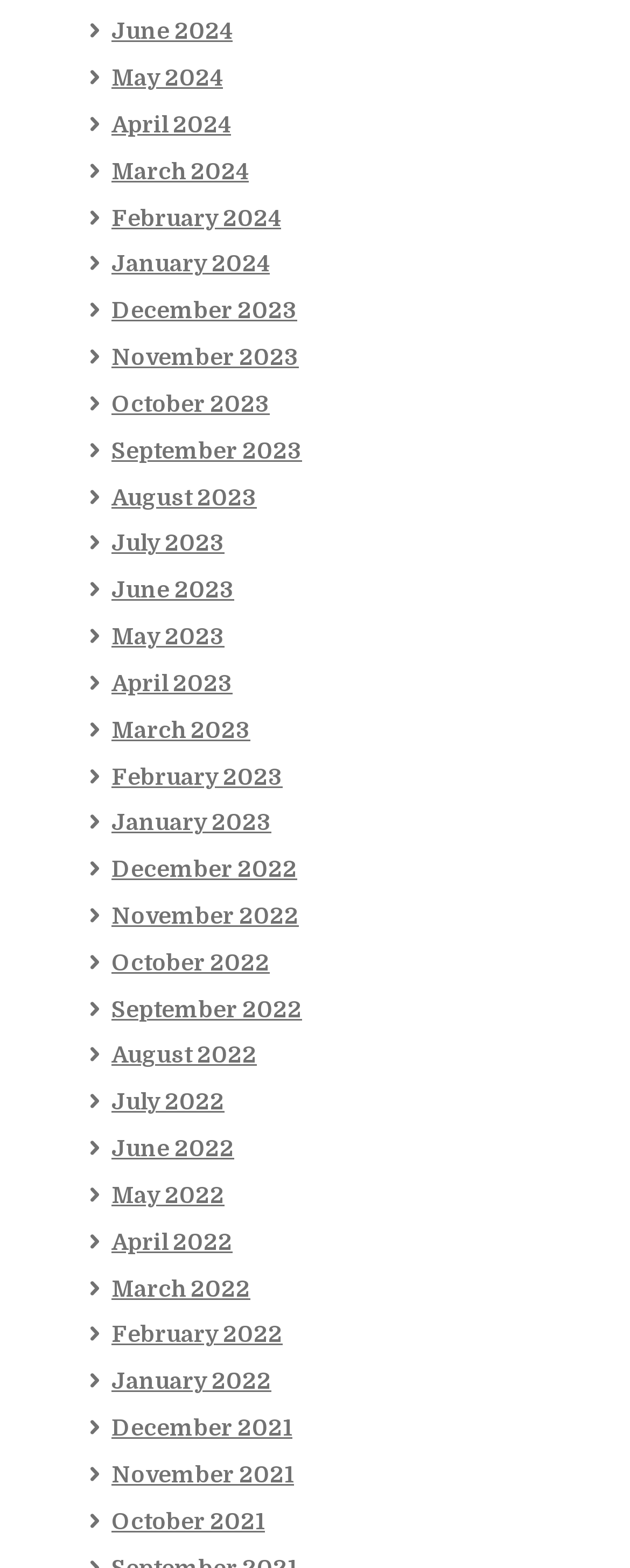Could you find the bounding box coordinates of the clickable area to complete this instruction: "View June 2024"?

[0.177, 0.012, 0.369, 0.028]